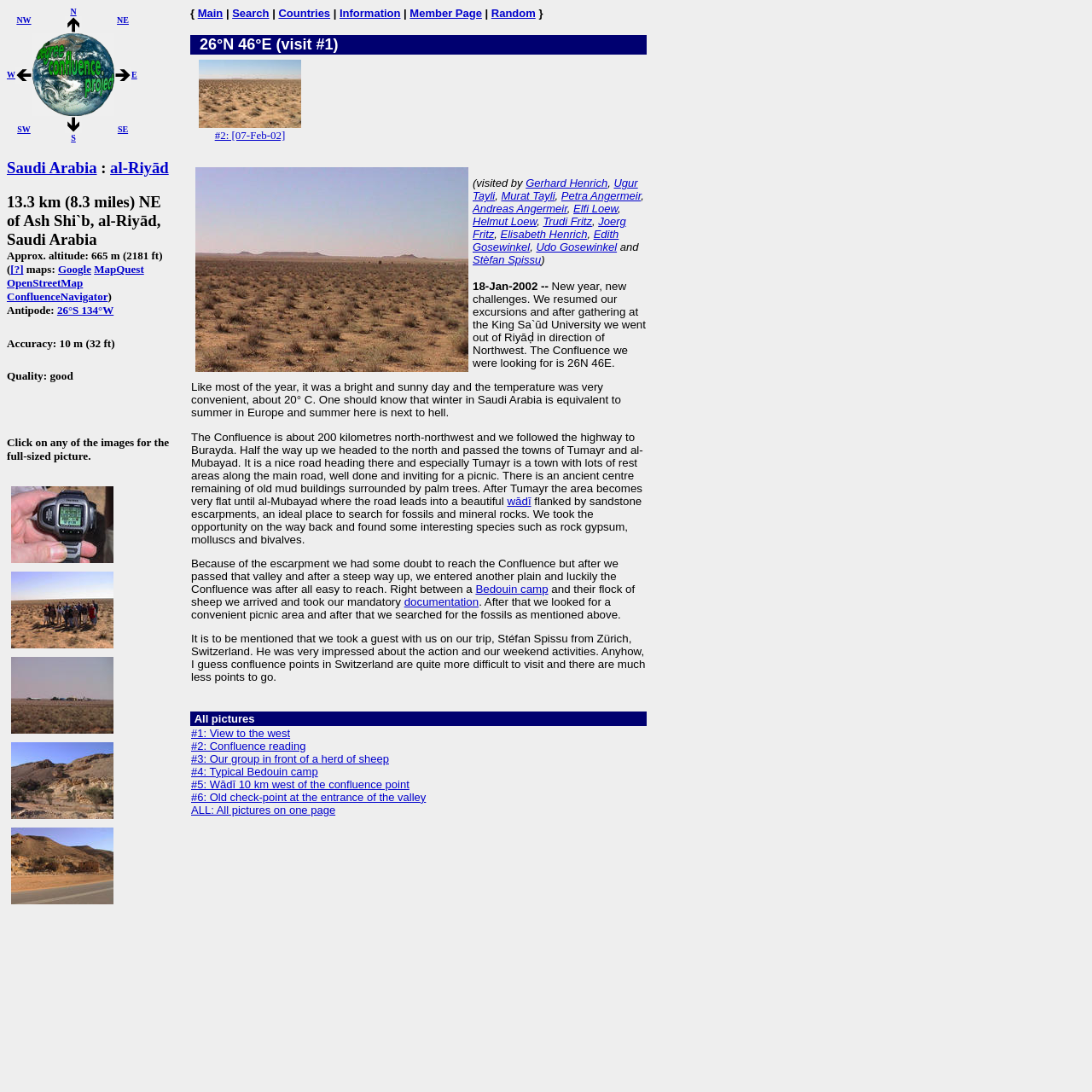Give an in-depth explanation of the webpage layout and content.

This webpage is about the Degree Confluence Project, specifically a visit to a confluence point in Saudi Arabia. The page is divided into two main sections. On the left side, there is a table with various links and information about the project, including the confluence point's location, altitude, and antipode. There are also links to maps and other related resources.

On the right side, there is a long text describing the visit to the confluence point, including the route taken, the weather, and the scenery. The text is accompanied by several images, each with a link to a full-sized picture. The images are numbered from #2 to #6 and show different scenes, such as a confluence reading, a group in front of a herd of sheep, and a wadi.

At the top of the page, there is a heading with the title "Saudi Arabia : al-Riyād" and below it, there are several links to related pages, including "Main", "Search", "Countries", "Information", "Member Page", and "Random".